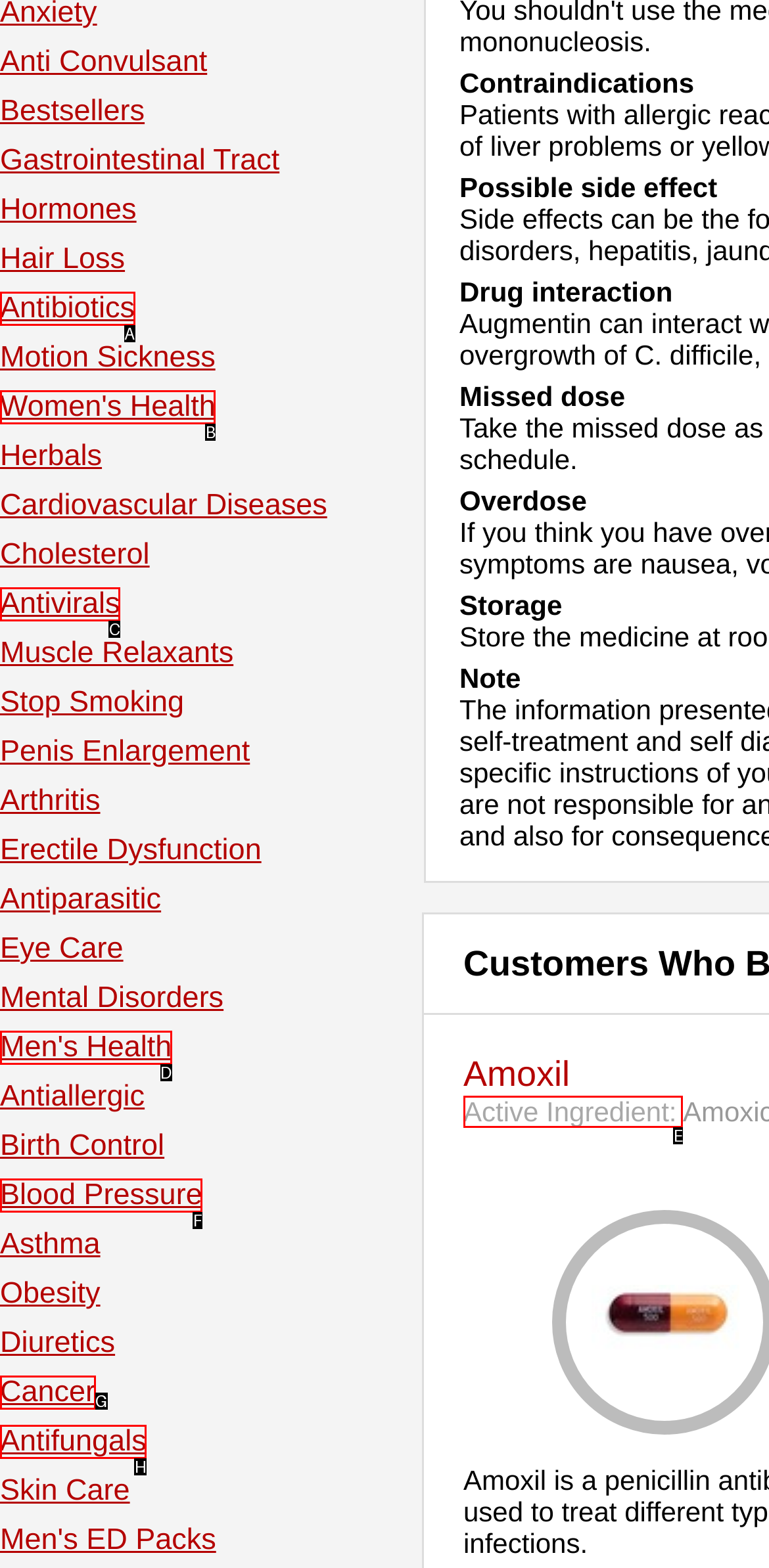Point out the HTML element I should click to achieve the following: Click on Active Ingredient Reply with the letter of the selected element.

E